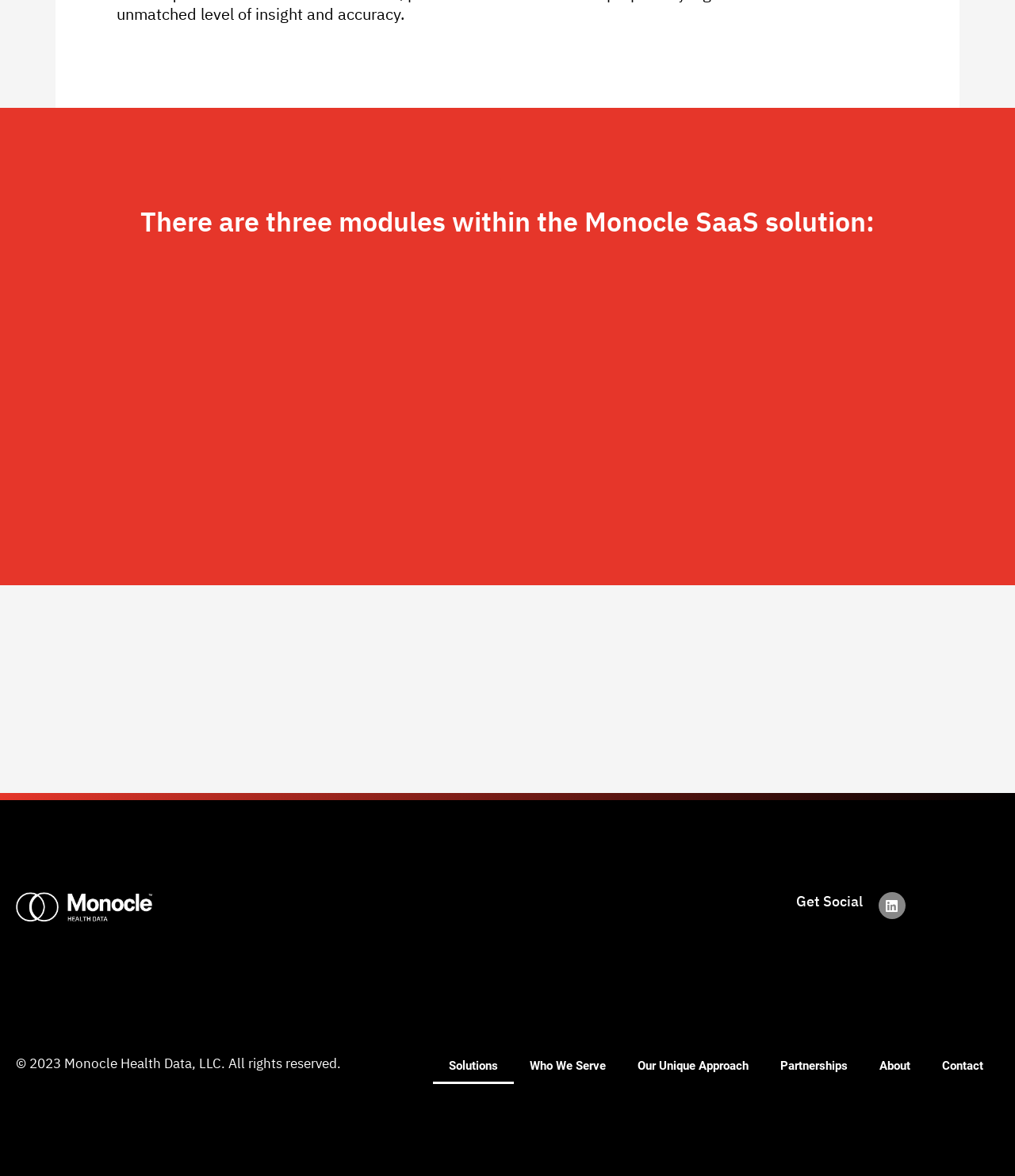How many modules are there in the Monocle SaaS solution?
Based on the image, answer the question with as much detail as possible.

The heading at the top of the webpage states 'There are three modules within the Monocle SaaS solution:', which indicates that there are three modules in the Monocle SaaS solution.